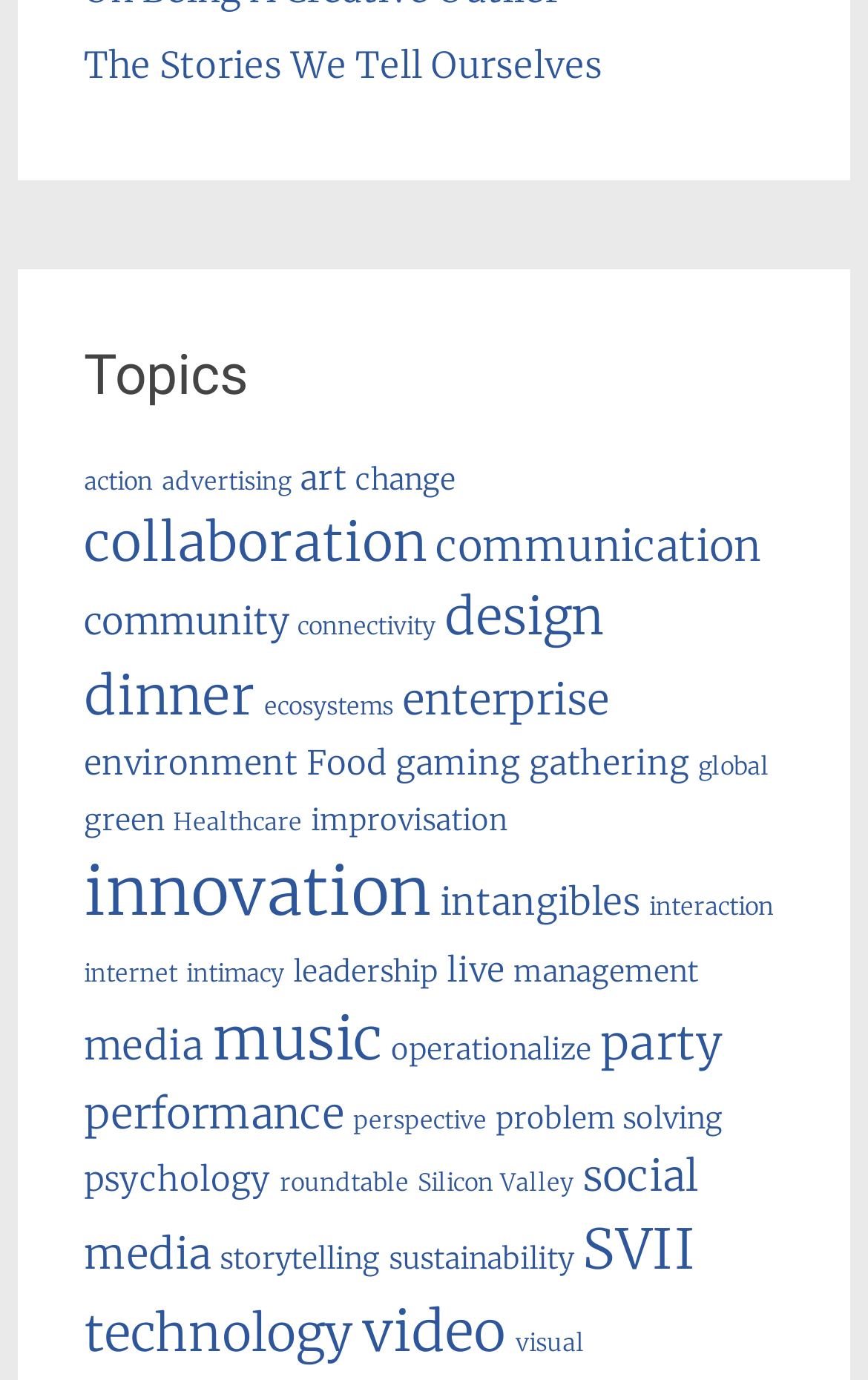Determine the bounding box coordinates of the region I should click to achieve the following instruction: "View stories about 'music'". Ensure the bounding box coordinates are four float numbers between 0 and 1, i.e., [left, top, right, bottom].

[0.246, 0.726, 0.441, 0.779]